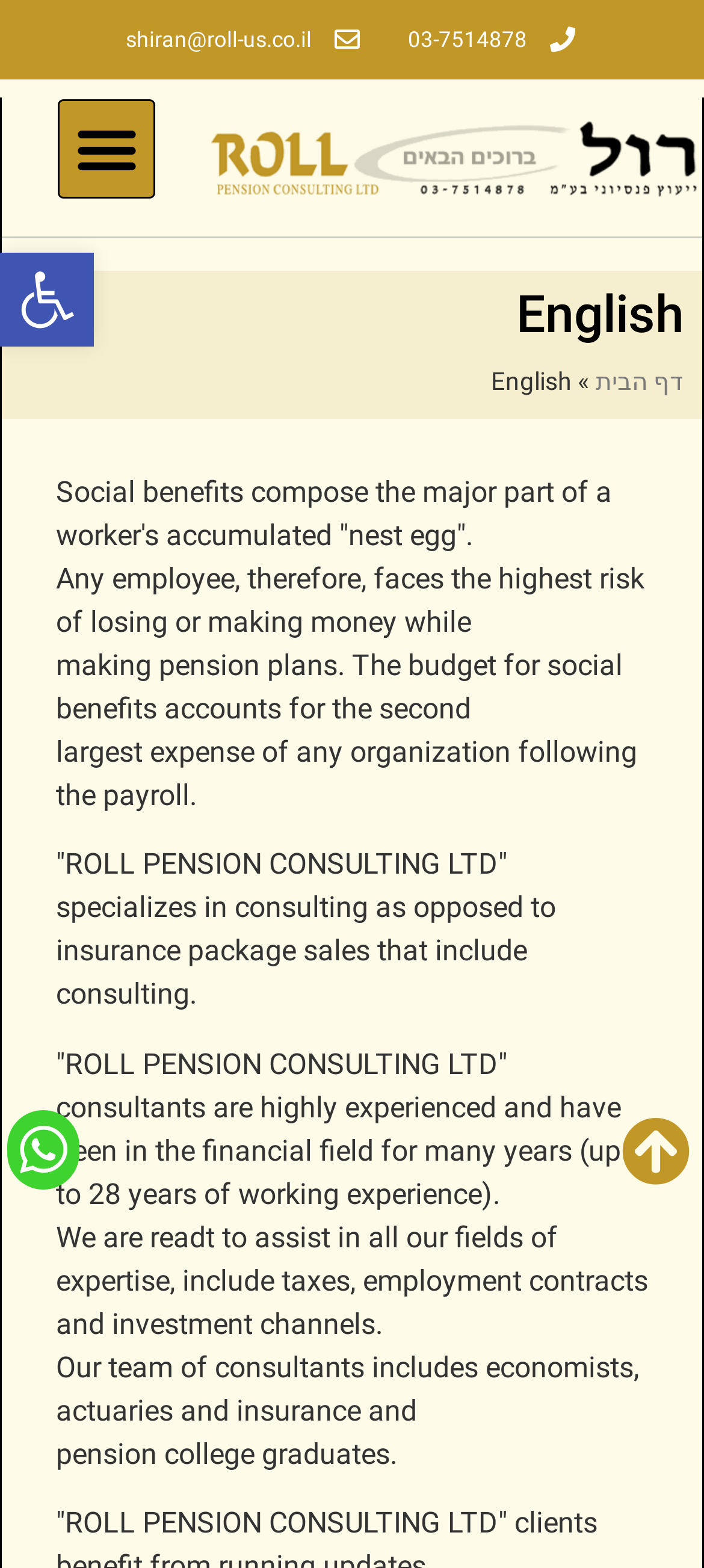What is the highest risk faced by an employee?
By examining the image, provide a one-word or phrase answer.

losing or making money